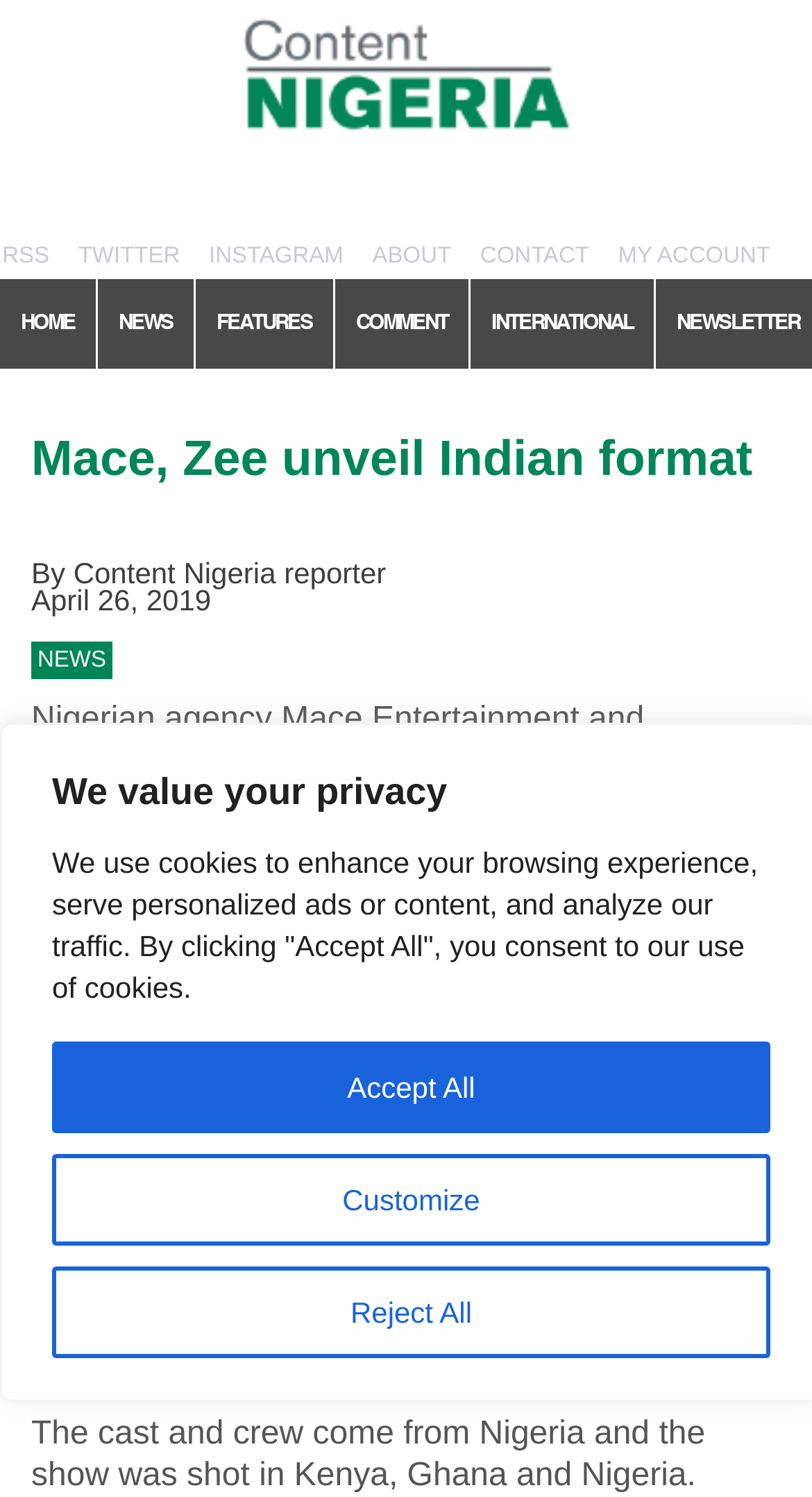Based on what you see in the screenshot, provide a thorough answer to this question: How many episodes does the show run to?

I found the answer by reading the text 'The show runs to 104 half-hour episodes and is the first local version of successful Indian drama Pavitra Rishta.' which is located in the main content area of the webpage.